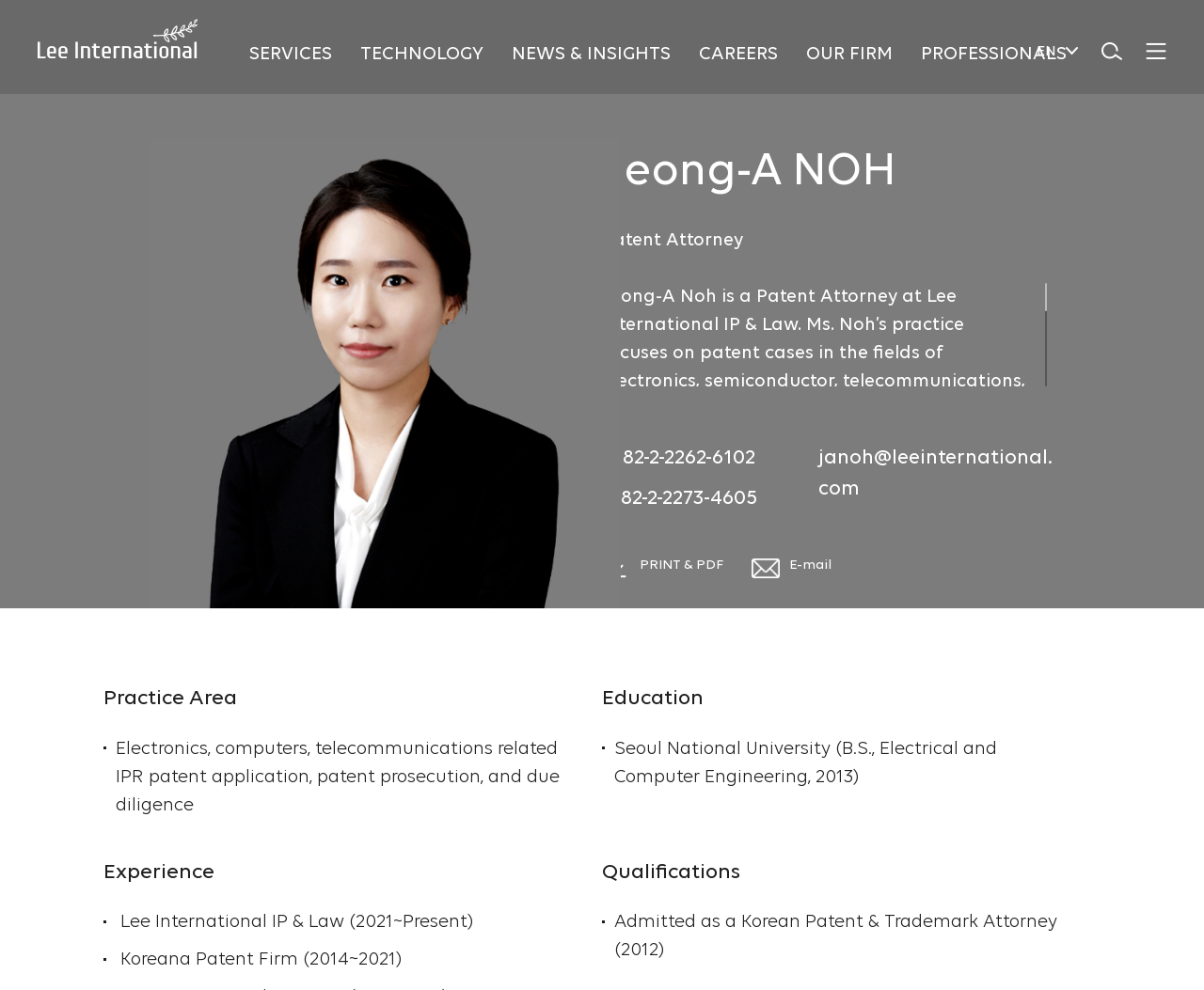Answer succinctly with a single word or phrase:
What is the profession of Jeong-A NOH?

Patent Attorney